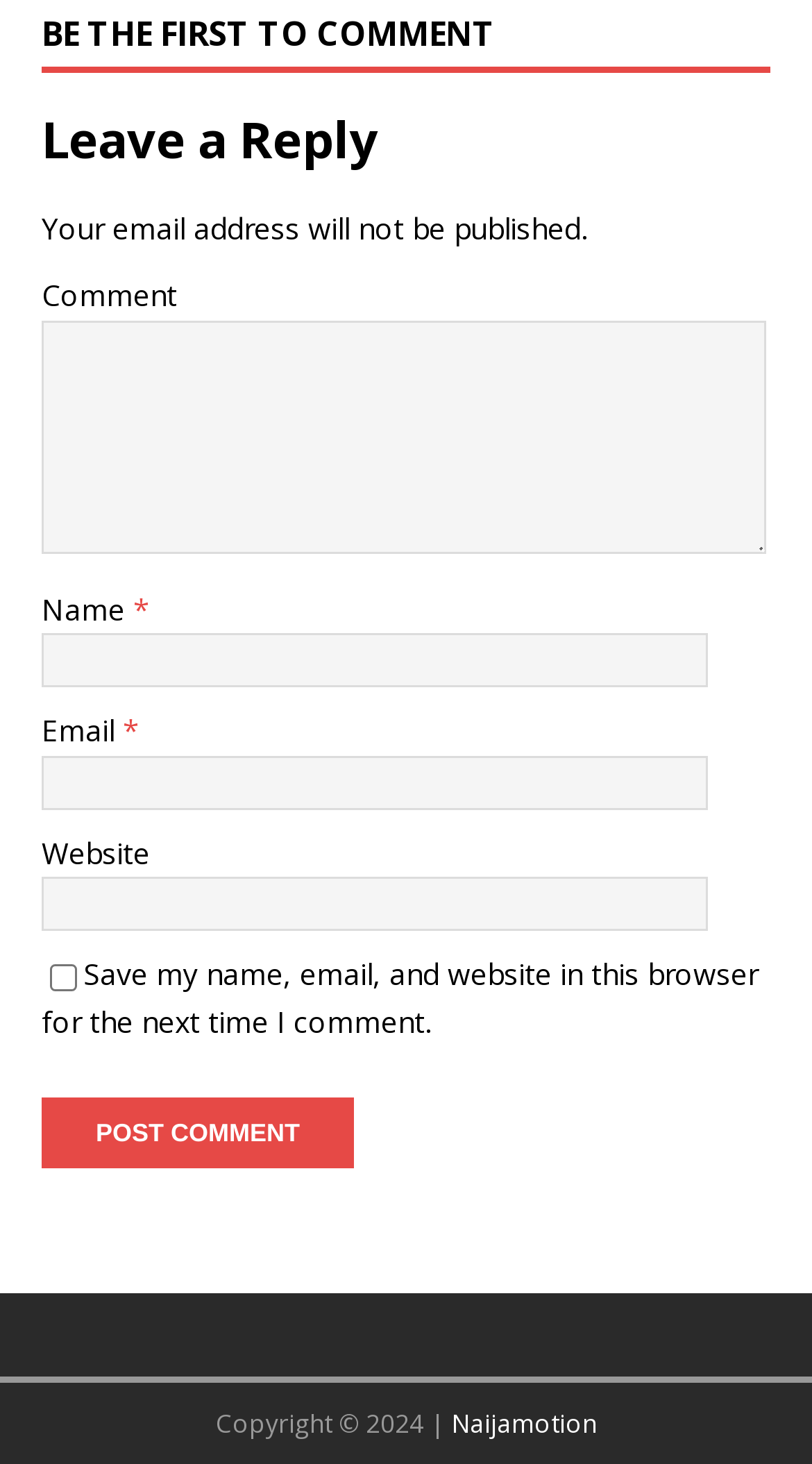Please provide a detailed answer to the question below by examining the image:
Who owns the copyright of the website?

The static text 'Copyright © 2024 |' is followed by a link labeled 'Naijamotion', indicating that Naijamotion owns the copyright of the website.